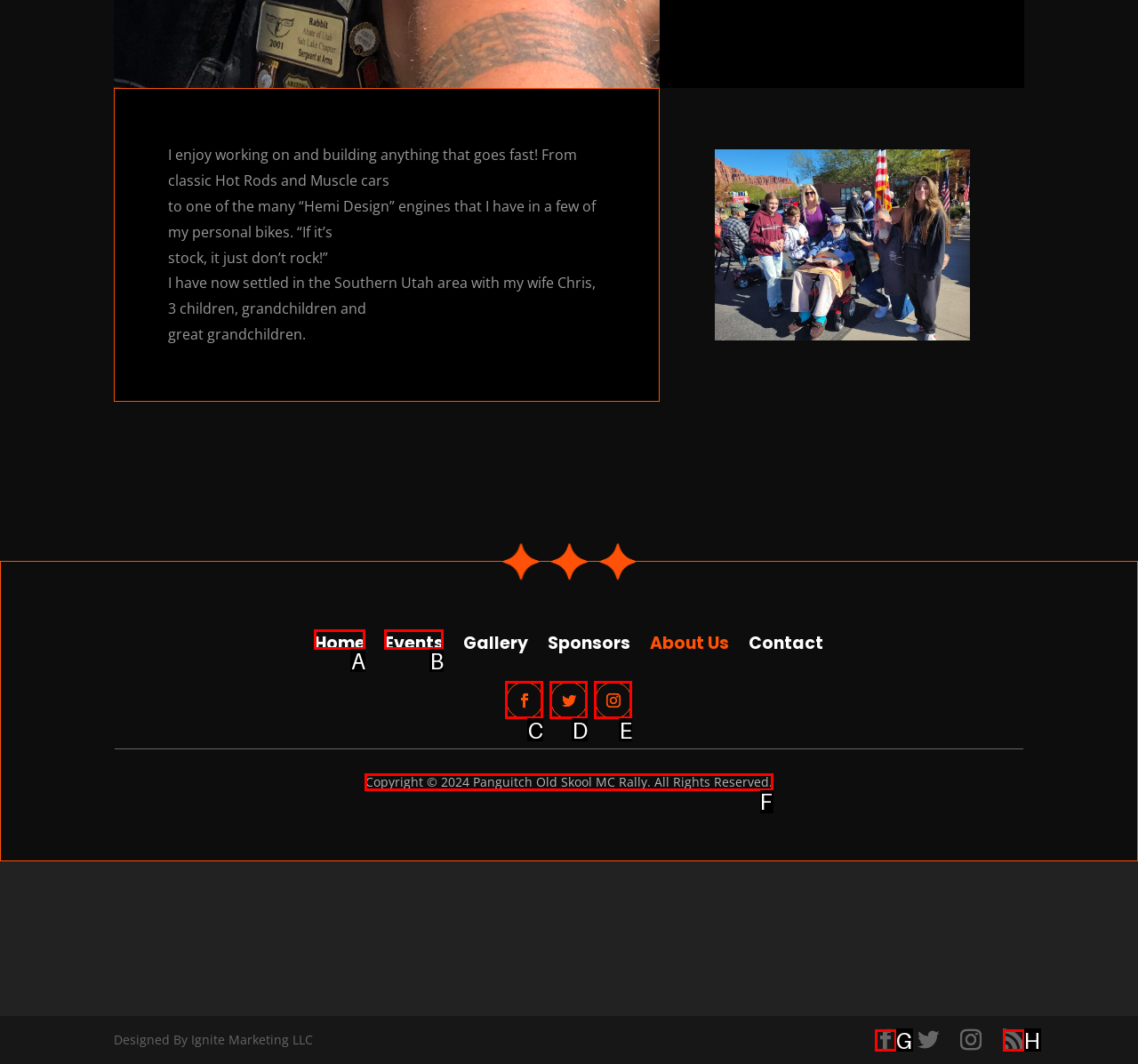Determine the HTML element to click for the instruction: check copyright information.
Answer with the letter corresponding to the correct choice from the provided options.

F